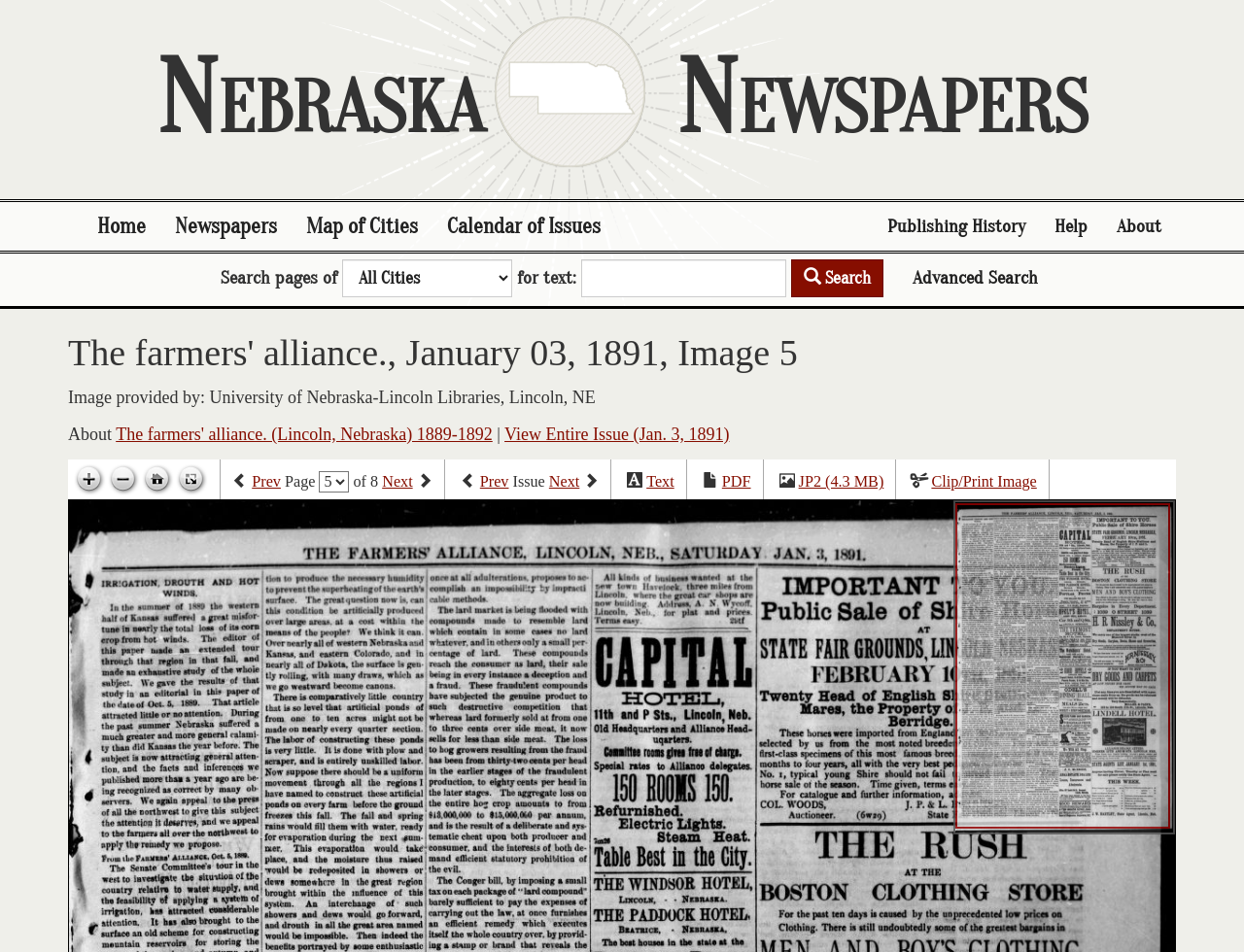Identify the bounding box coordinates of the area that should be clicked in order to complete the given instruction: "Go to home page". The bounding box coordinates should be four float numbers between 0 and 1, i.e., [left, top, right, bottom].

[0.066, 0.212, 0.129, 0.263]